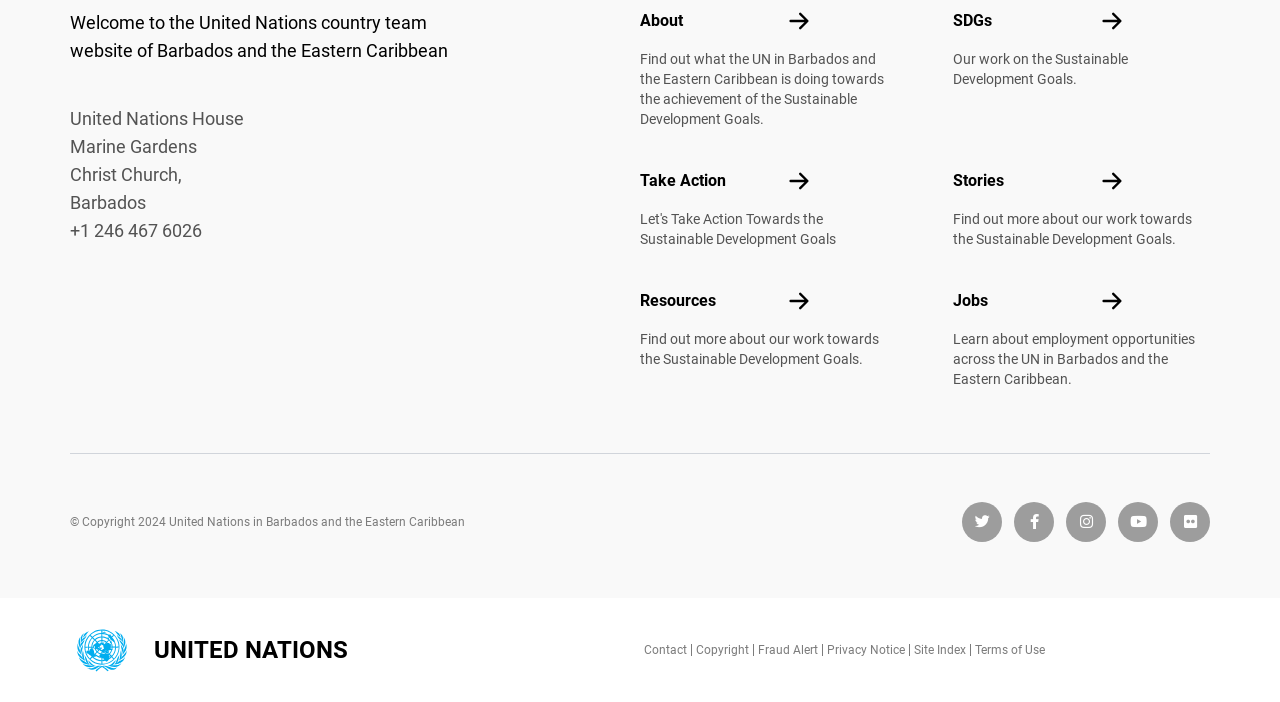Identify the bounding box coordinates of the region that needs to be clicked to carry out this instruction: "Check the Copyright information". Provide these coordinates as four float numbers ranging from 0 to 1, i.e., [left, top, right, bottom].

[0.544, 0.916, 0.585, 0.936]